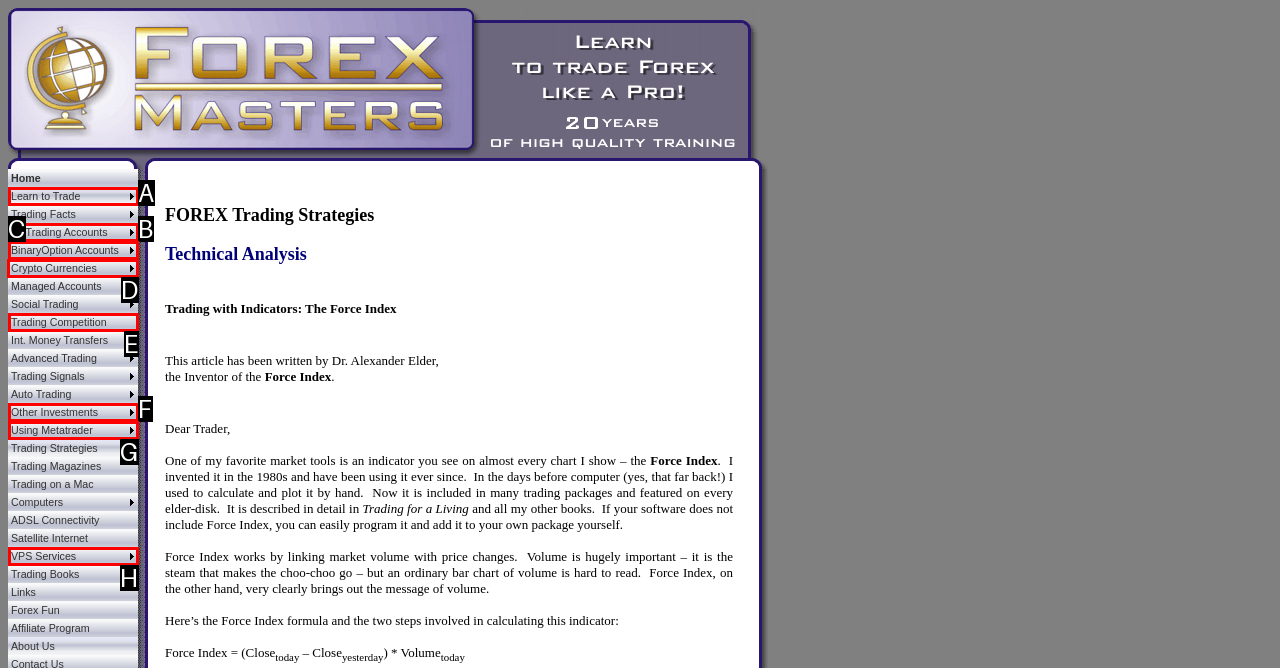Identify the HTML element you need to click to achieve the task: Explore Crypto Currencies. Respond with the corresponding letter of the option.

D